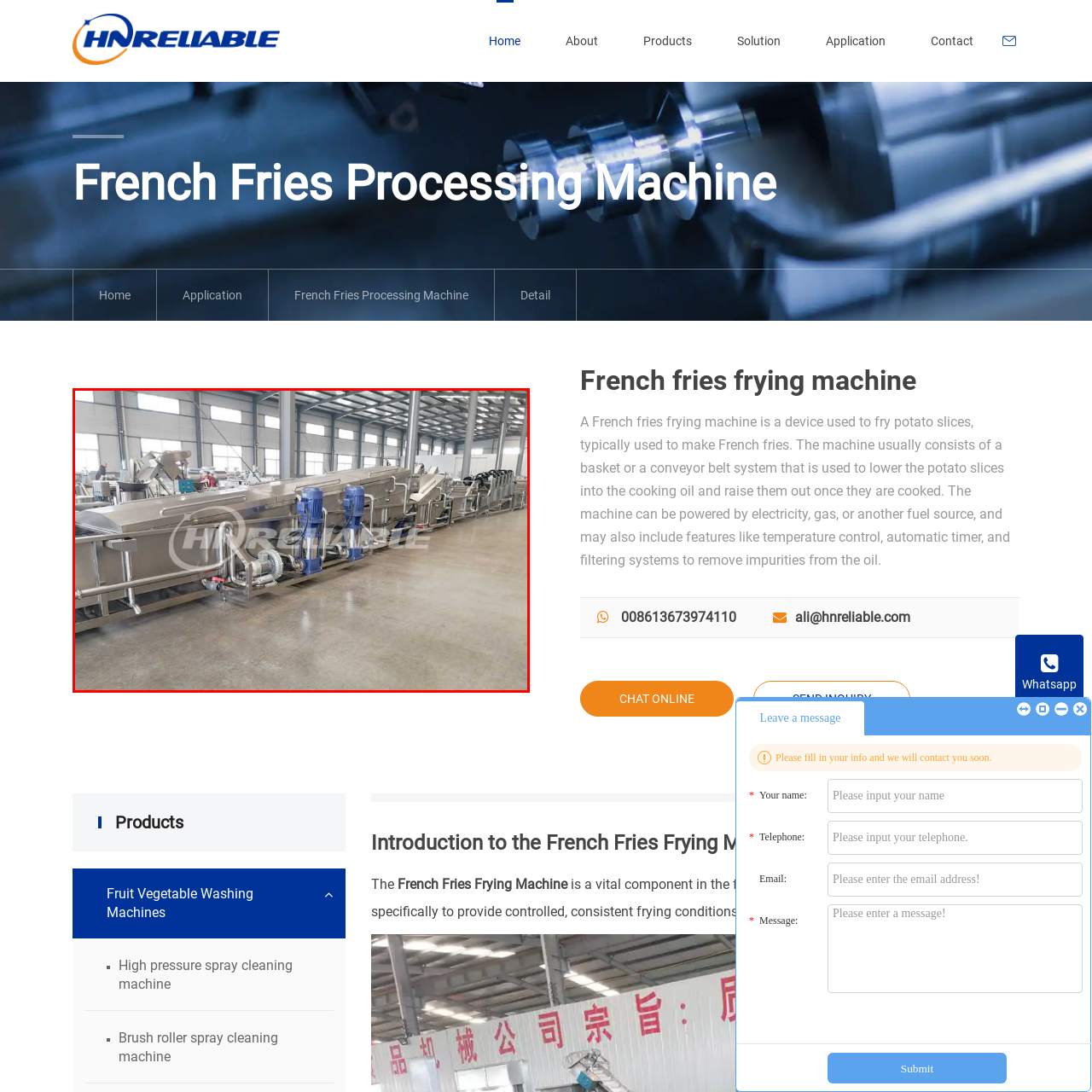Look at the image segment within the red box, What is the purpose of the blue motors? Give a brief response in one word or phrase.

Provide power